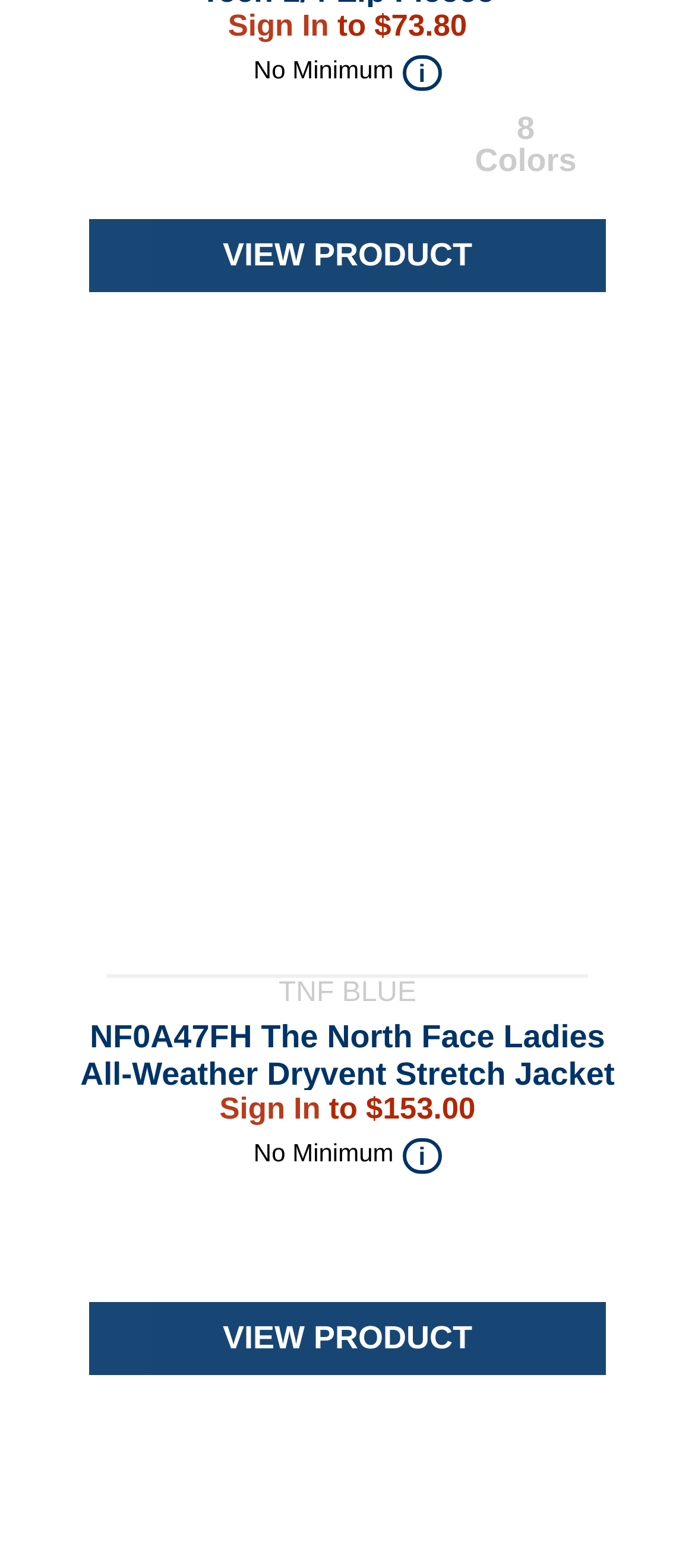Find the bounding box coordinates of the clickable element required to execute the following instruction: "Sign in". Provide the coordinates as four float numbers between 0 and 1, i.e., [left, top, right, bottom].

[0.328, 0.006, 0.473, 0.027]